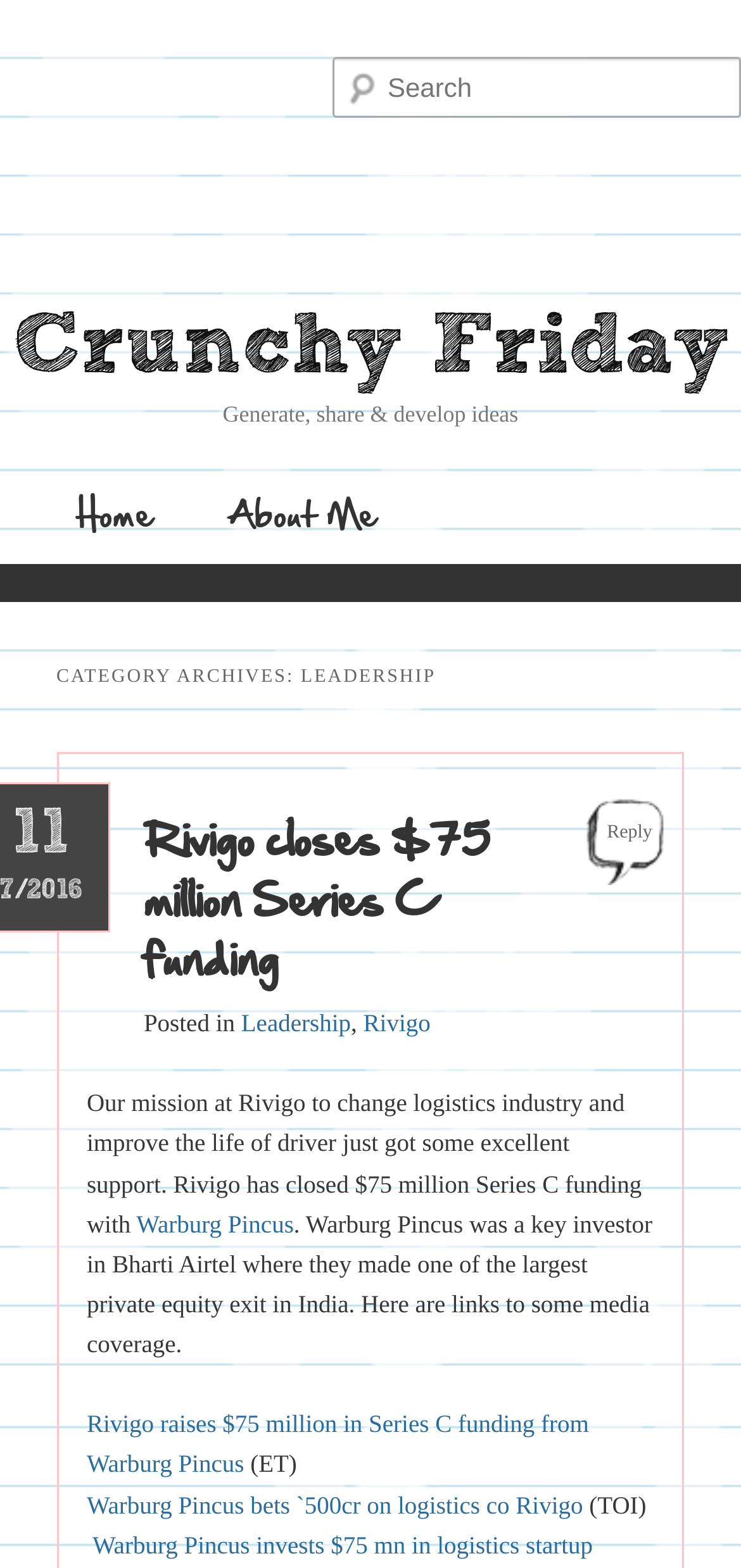Determine the bounding box coordinates for the UI element matching this description: "Reply".

[0.791, 0.508, 0.898, 0.564]